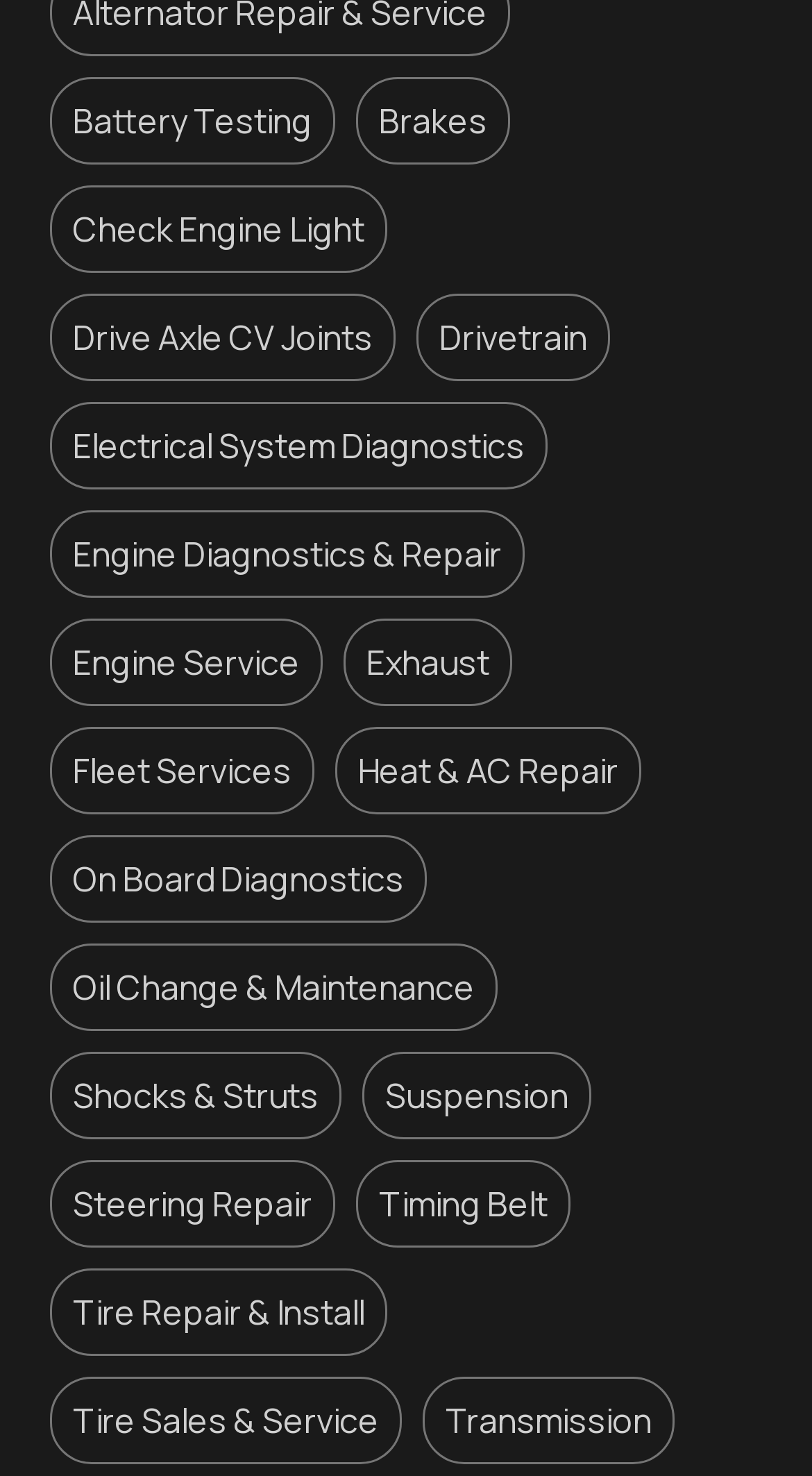Find the coordinates for the bounding box of the element with this description: "Engine Diagnostics & Repair".

[0.062, 0.346, 0.646, 0.406]